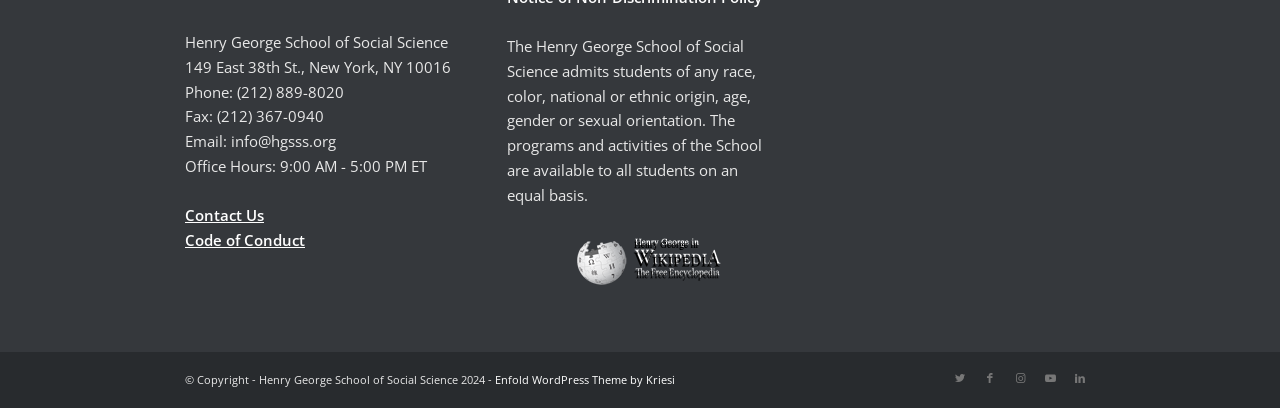Provide the bounding box for the UI element matching this description: "Code of Conduct".

[0.145, 0.564, 0.238, 0.613]